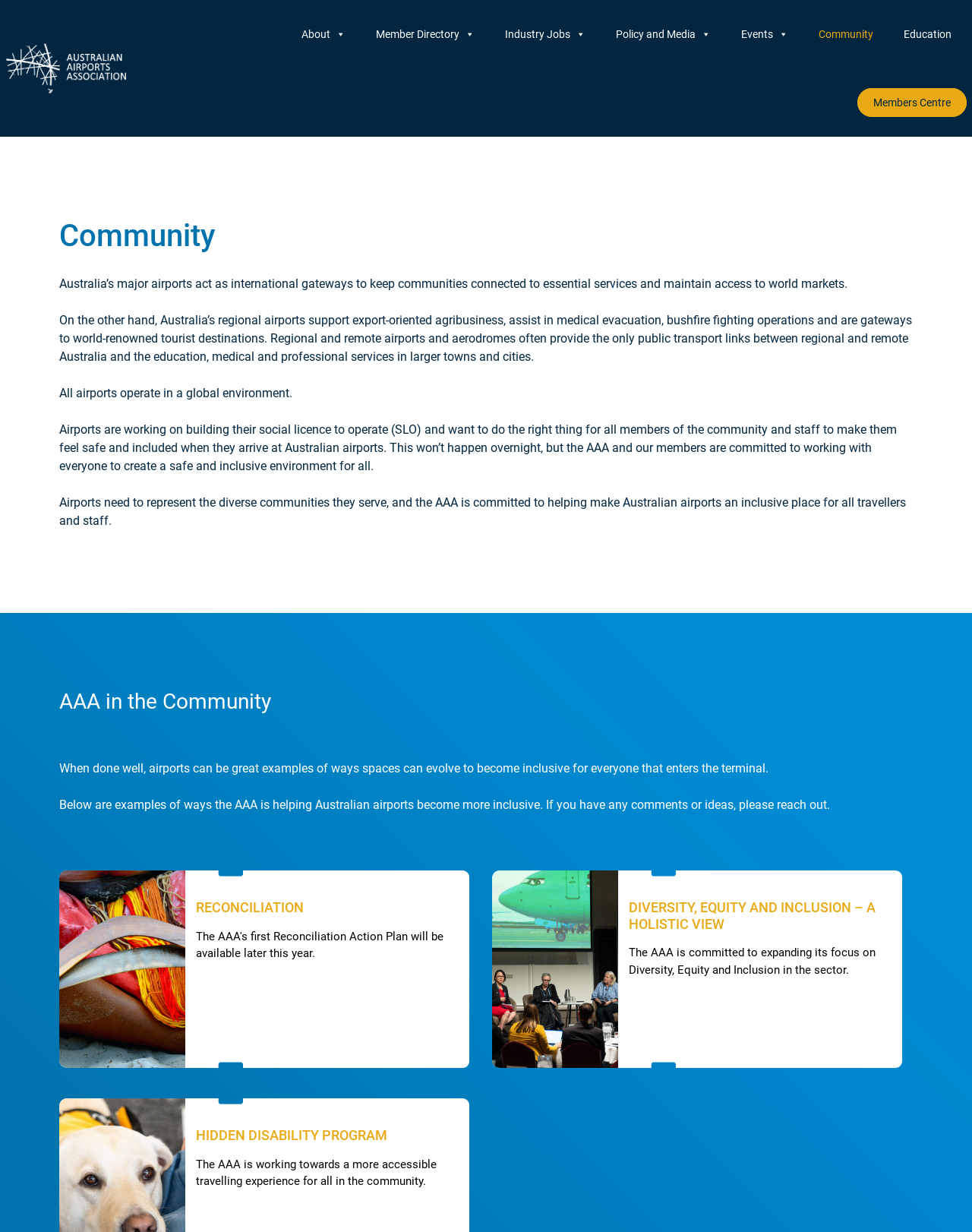Specify the bounding box coordinates of the area that needs to be clicked to achieve the following instruction: "Learn about DIVERSITY, EQUITY AND INCLUSION".

[0.506, 0.707, 0.939, 0.867]